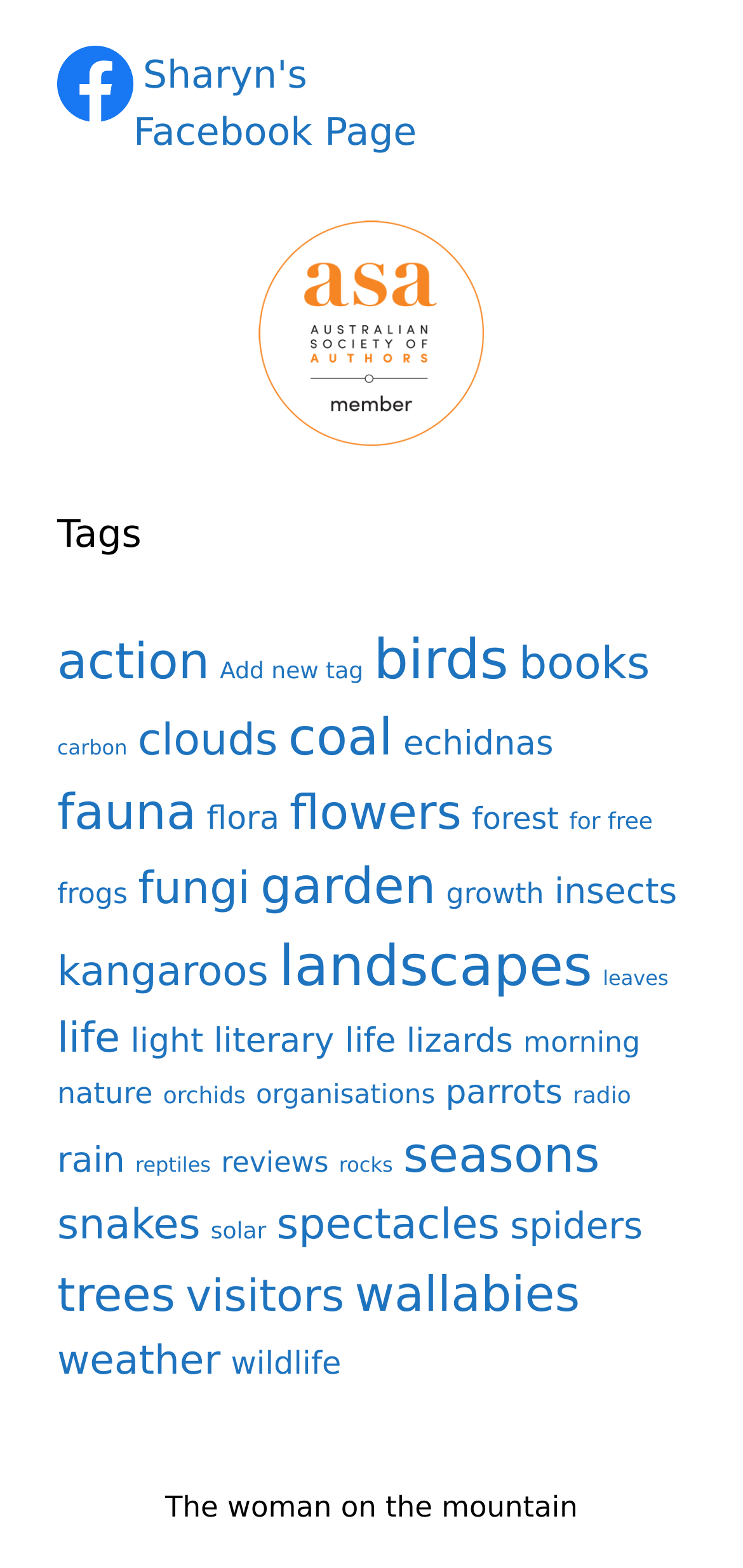What is the name of the Facebook page?
Using the details shown in the screenshot, provide a comprehensive answer to the question.

I found the answer by looking at the link element with the text 'Sharyn's Facebook Page' which is located at the top of the webpage.